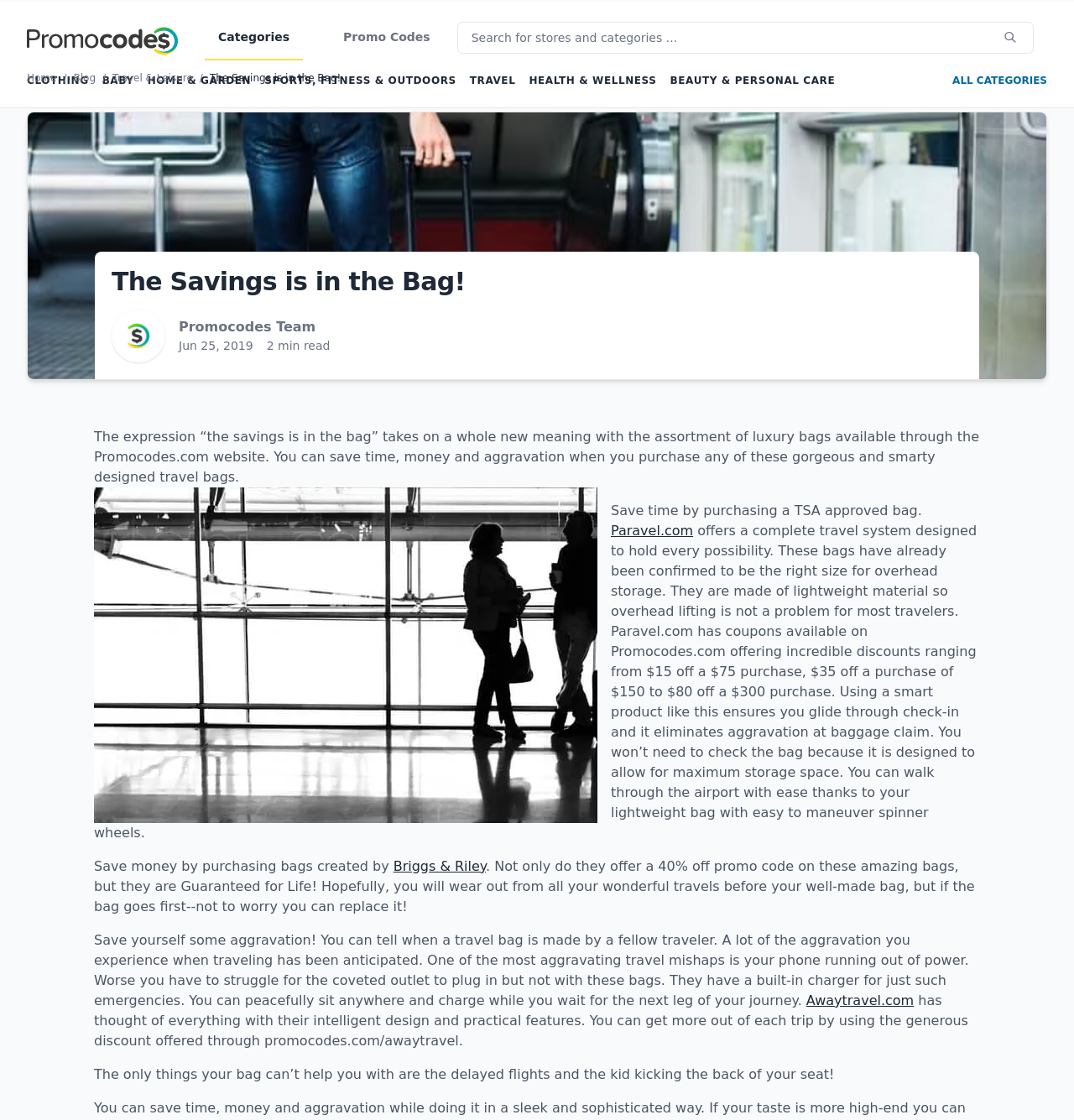Locate the bounding box coordinates of the clickable element to fulfill the following instruction: "Click on Categories button". Provide the coordinates as four float numbers between 0 and 1 in the format [left, top, right, bottom].

[0.191, 0.013, 0.282, 0.054]